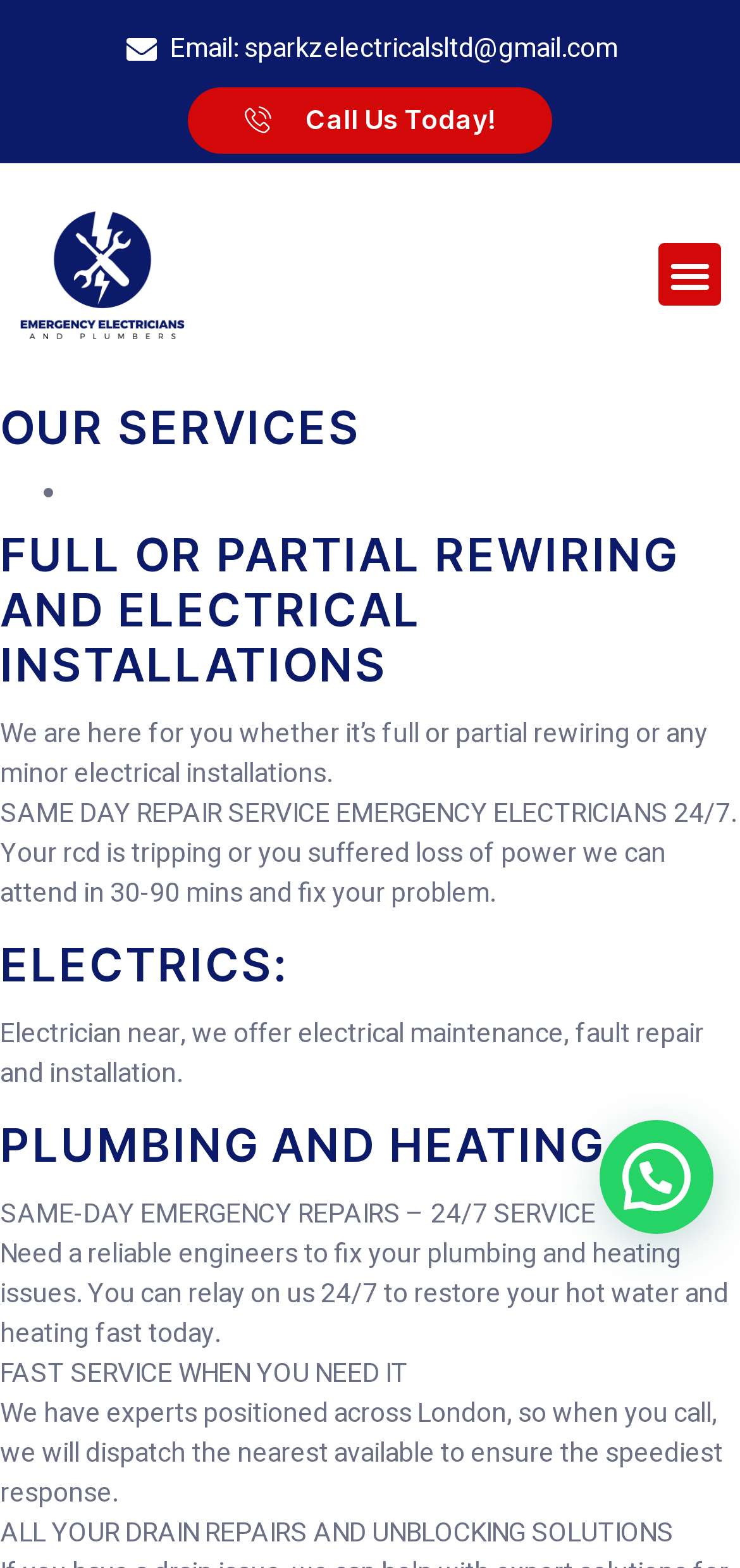Describe in detail what you see on the webpage.

The webpage is about the services offered by an electrical and plumbing company. At the top, there is a section with contact information, including an email address and a "Call Us Today!" link. Next to these, there is a "Menu Toggle" button. 

Below the contact information, there is a heading "OUR SERVICES" in a prominent position, spanning the entire width of the page. Underneath, there is a list with a single bullet point, followed by a heading "FULL OR PARTIAL REWIRING AND ELECTRICAL INSTALLATIONS" that also spans the entire width of the page. 

The company's services are described in a paragraph of text, stating that they offer full or partial rewiring and minor electrical installations. Below this, there is another paragraph highlighting their same-day repair service for emergency electrical issues. 

The page is divided into sections, with headings "ELECTRICS:", "PLUMBING AND HEATING", and "FAST SERVICE WHEN YOU NEED IT". Each section describes the company's services in more detail, including electrical maintenance, fault repair, and installation, as well as same-day emergency repairs for plumbing and heating issues. 

Throughout the page, there are several blocks of text that provide more information about the company's services, including their fast response times and expertise in drain repairs and unblocking solutions.